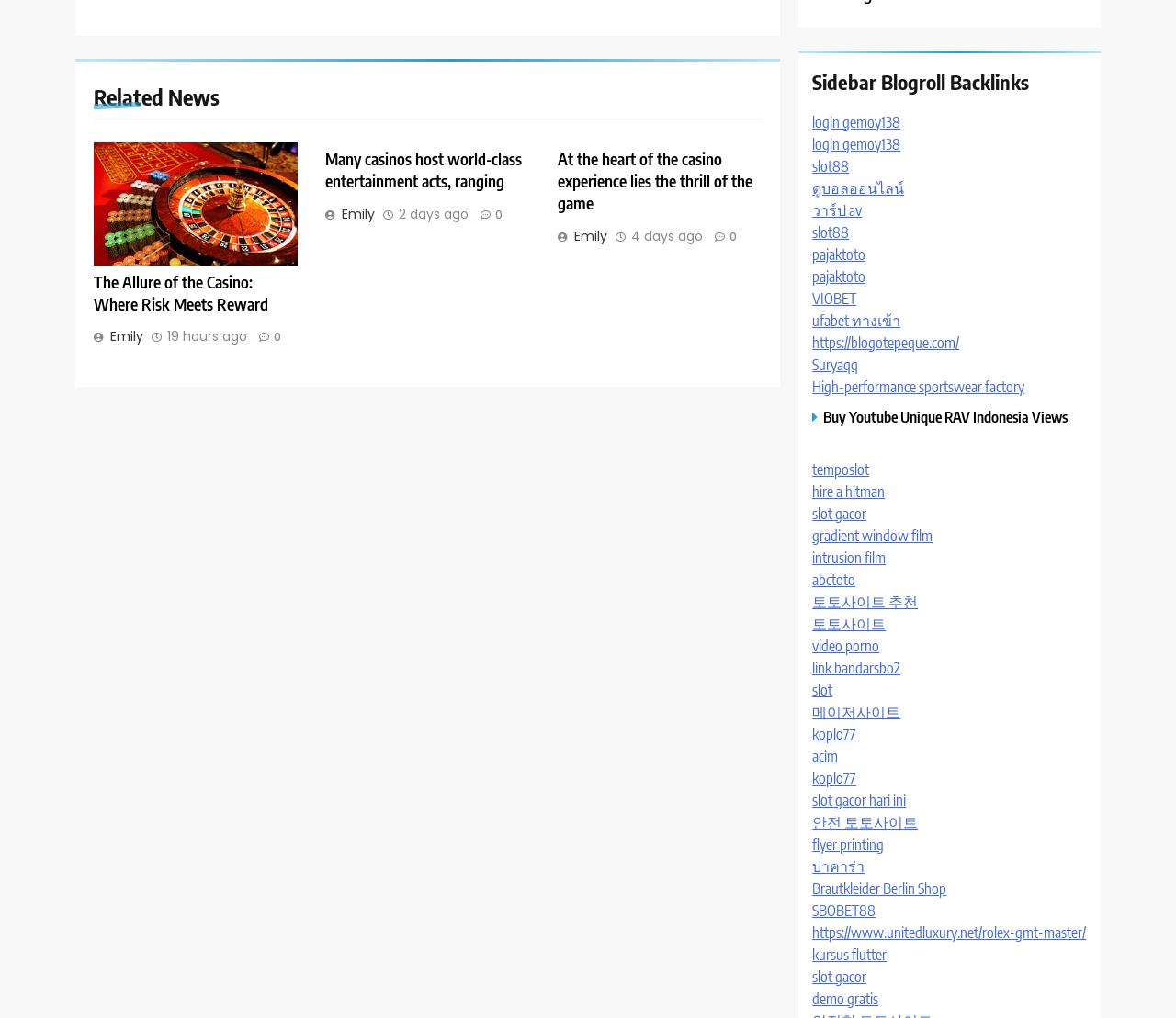How many articles are displayed on the webpage?
Please answer the question with a detailed response using the information from the screenshot.

I counted the number of article elements on the webpage and found that there are three article elements, each containing a heading, links, and other elements, which suggests that there are three articles displayed on the webpage.